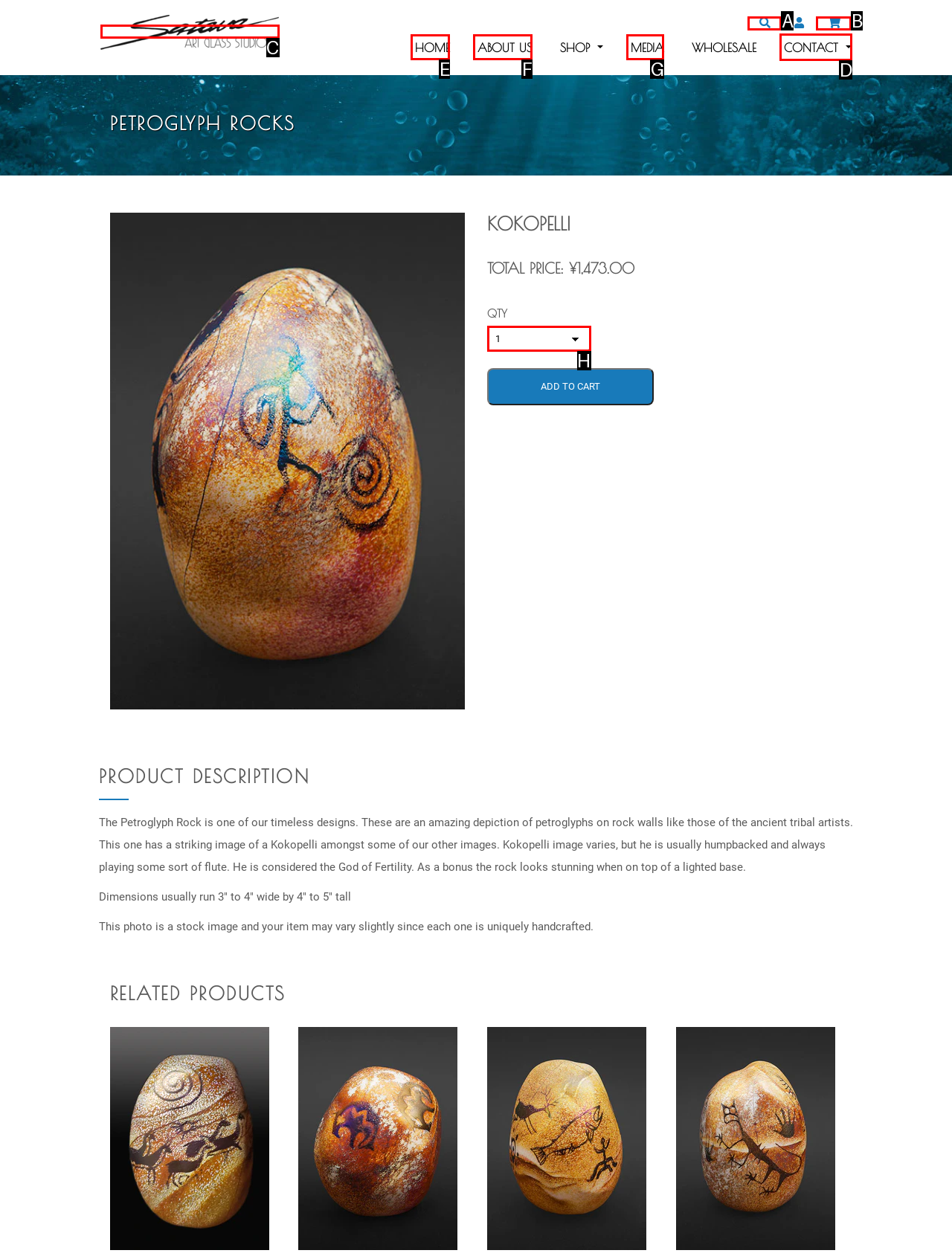What is the letter of the UI element you should click to contact us? Provide the letter directly.

D